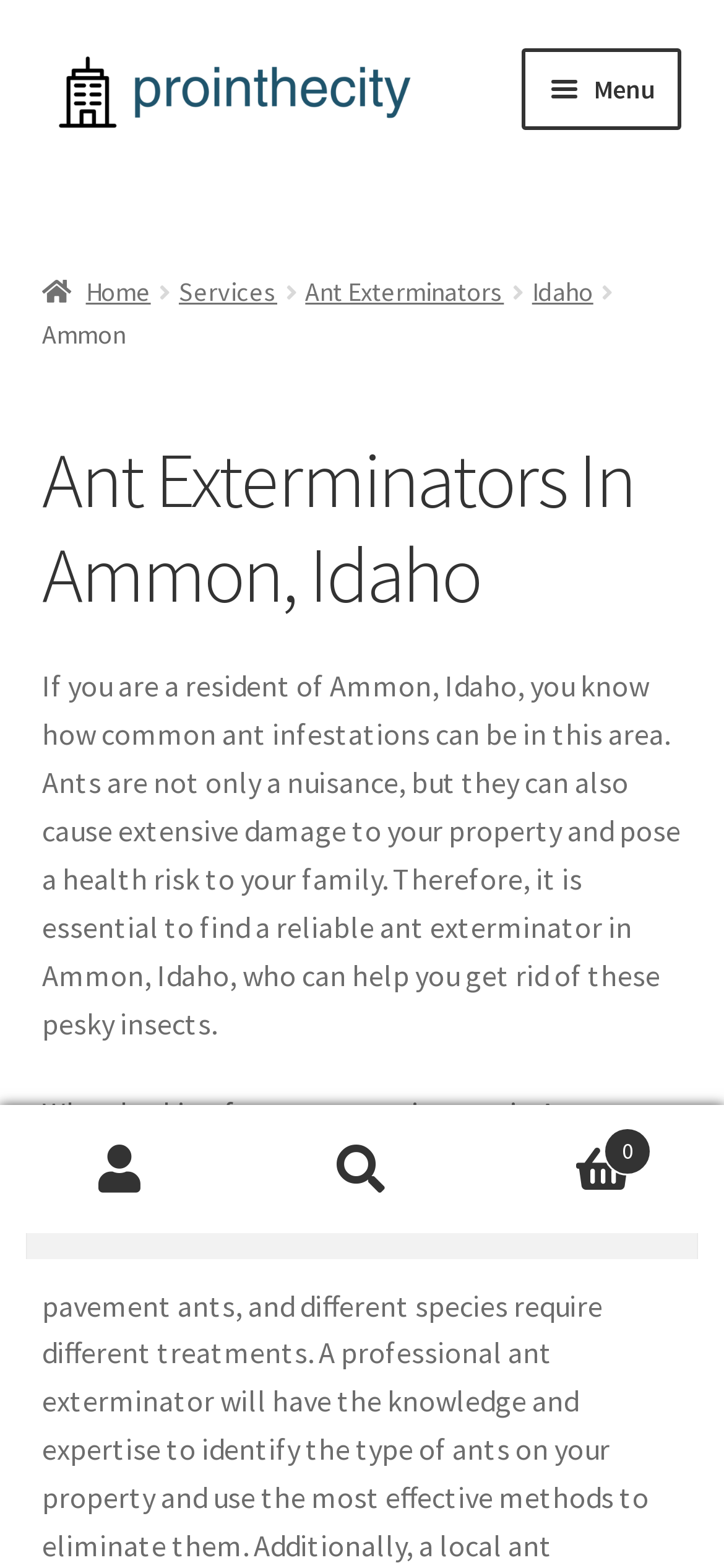Find the bounding box coordinates of the clickable region needed to perform the following instruction: "Click on the 'My Account' link". The coordinates should be provided as four float numbers between 0 and 1, i.e., [left, top, right, bottom].

[0.0, 0.706, 0.333, 0.786]